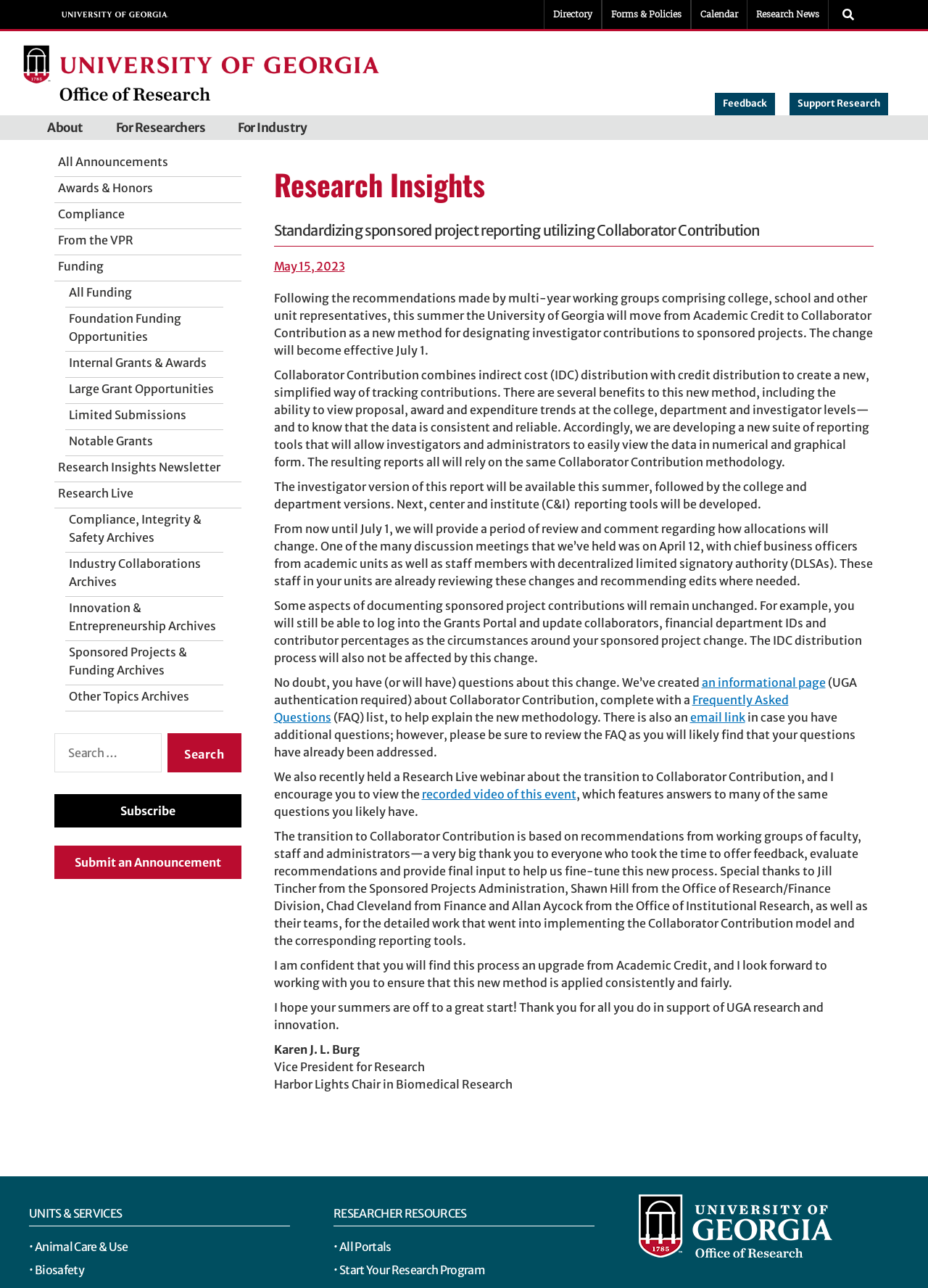Show the bounding box coordinates of the region that should be clicked to follow the instruction: "Search for research insights."

[0.777, 0.021, 0.934, 0.041]